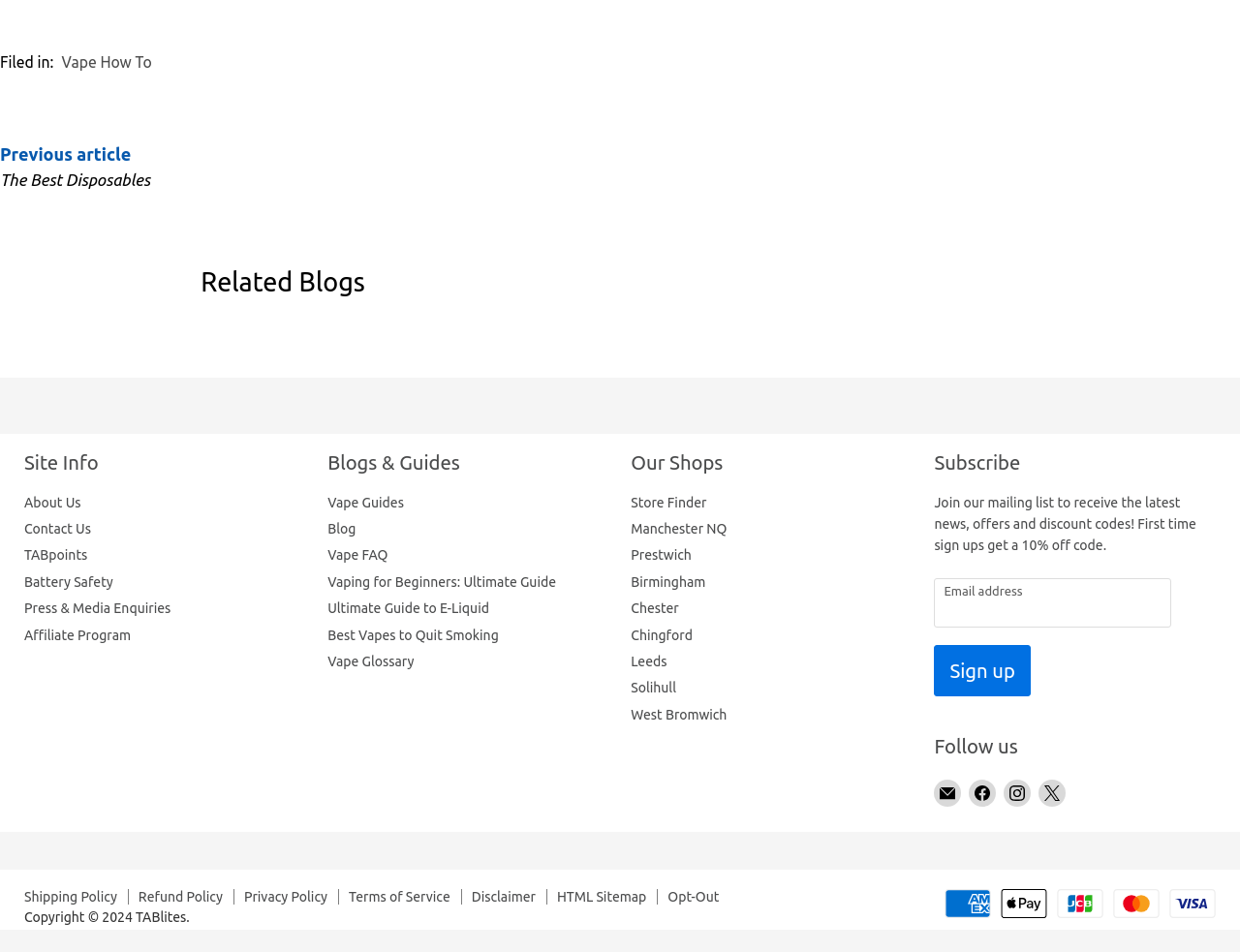What is the payment method with the logo of a fruit?
Look at the webpage screenshot and answer the question with a detailed explanation.

At the bottom of the webpage, there are several images of payment method logos. One of them is an image of an apple, which is the logo of Apple Pay. This suggests that Apple Pay is one of the accepted payment methods on the website.